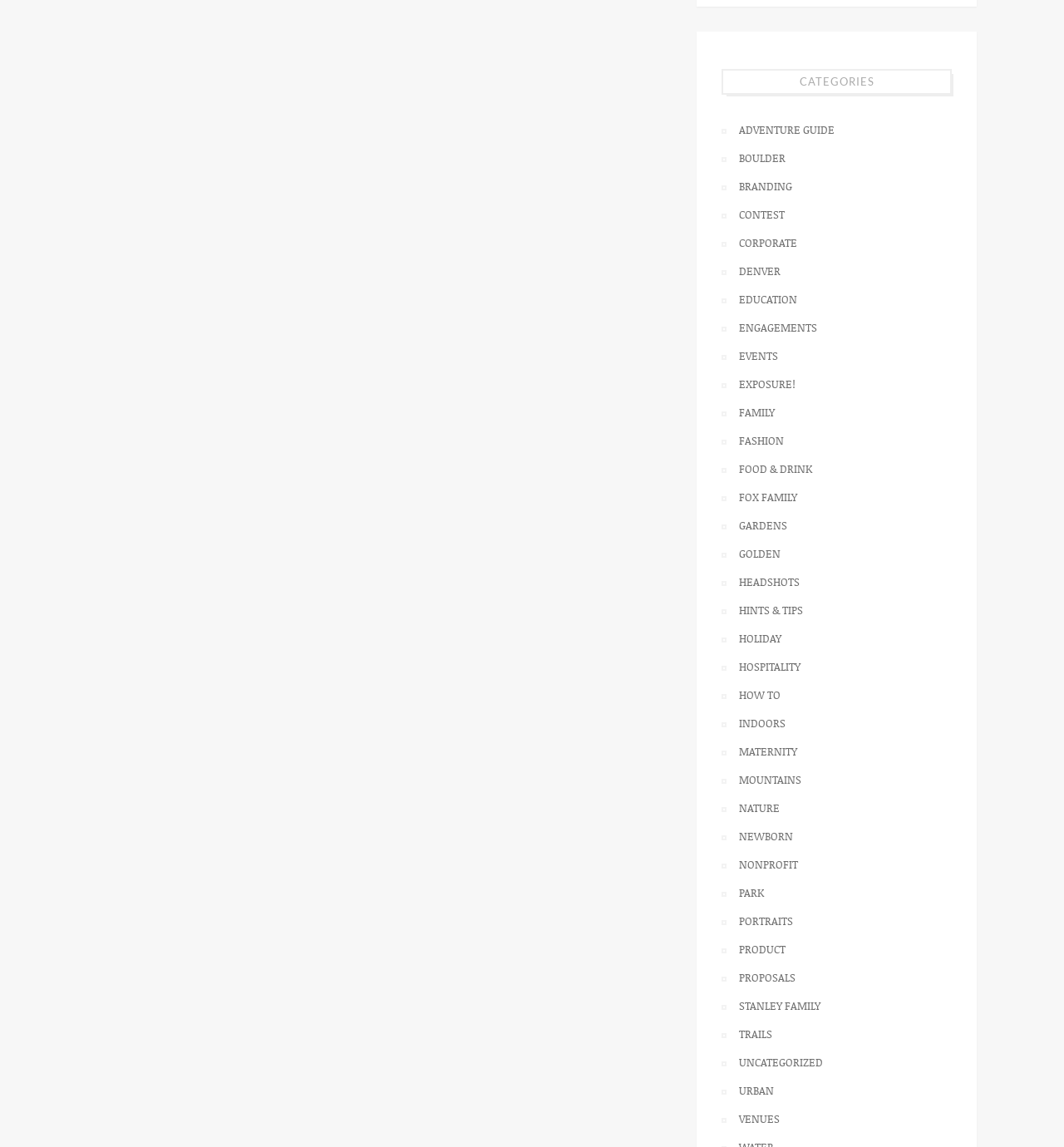Determine the bounding box coordinates for the clickable element required to fulfill the instruction: "Read the article about taking winter engagement photos". Provide the coordinates as four float numbers between 0 and 1, i.e., [left, top, right, bottom].

[0.082, 0.014, 0.339, 0.46]